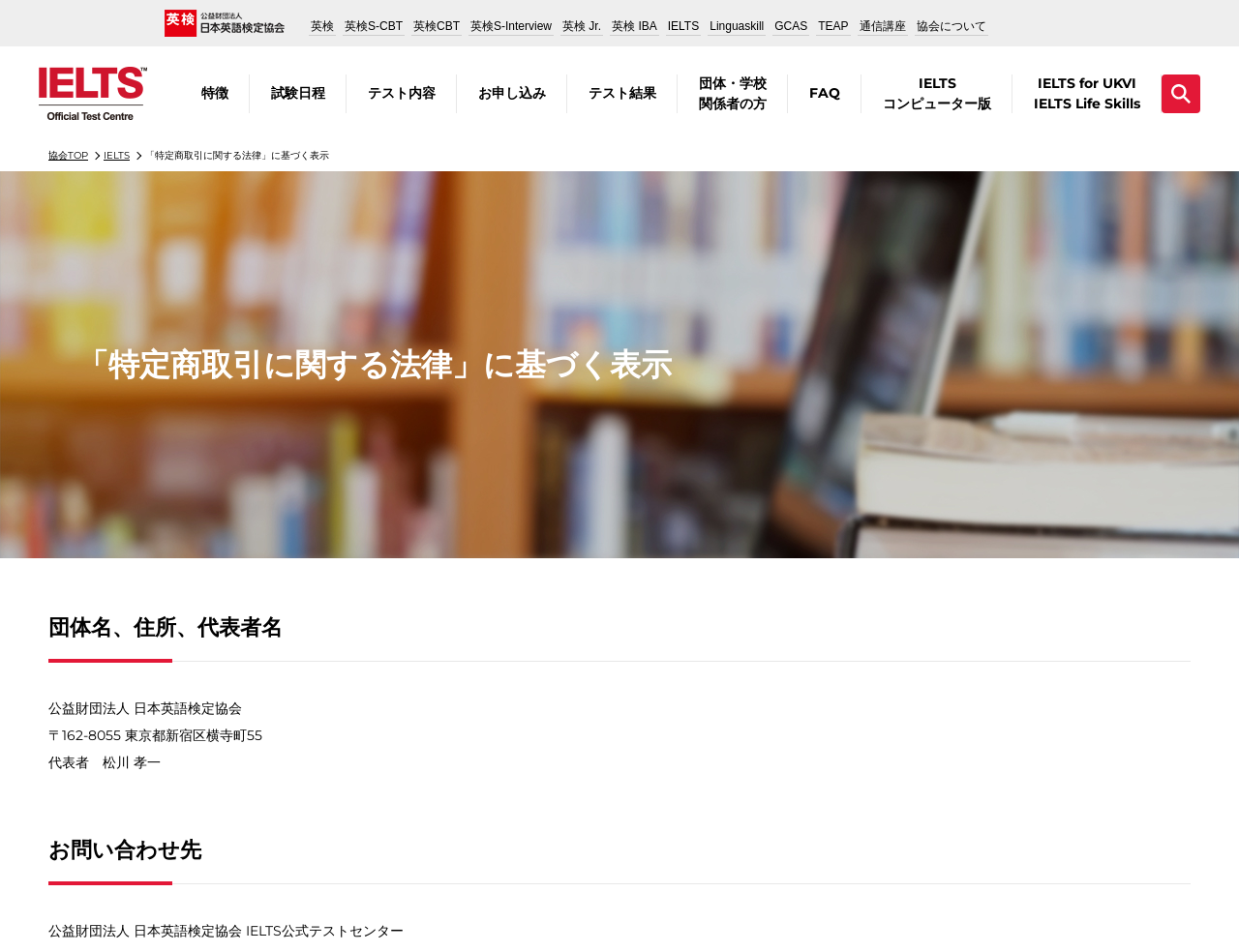How many types of English proficiency tests are listed on the webpage?
Analyze the image and provide a thorough answer to the question.

The answer can be found by counting the number of links at the top of the webpage, which include '英検', '英検S-CBT', '英検CBT', '英検S-Interview', '英検 Jr.', '英検 IBA', 'IELTS', 'Linguaskill', and 'GCAS'.